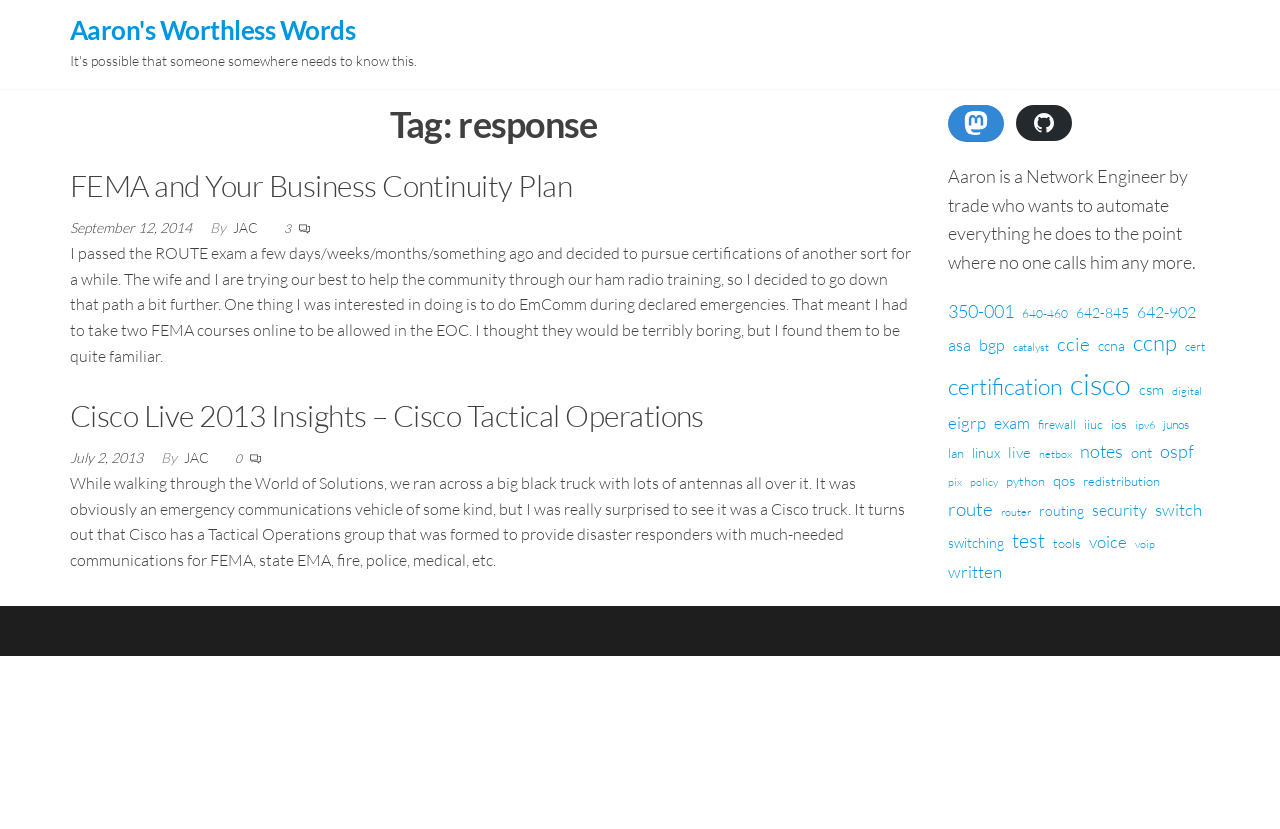Identify the bounding box coordinates of the section to be clicked to complete the task described by the following instruction: "Explore the category of Cisco certifications". The coordinates should be four float numbers between 0 and 1, formatted as [left, top, right, bottom].

[0.836, 0.435, 0.883, 0.492]